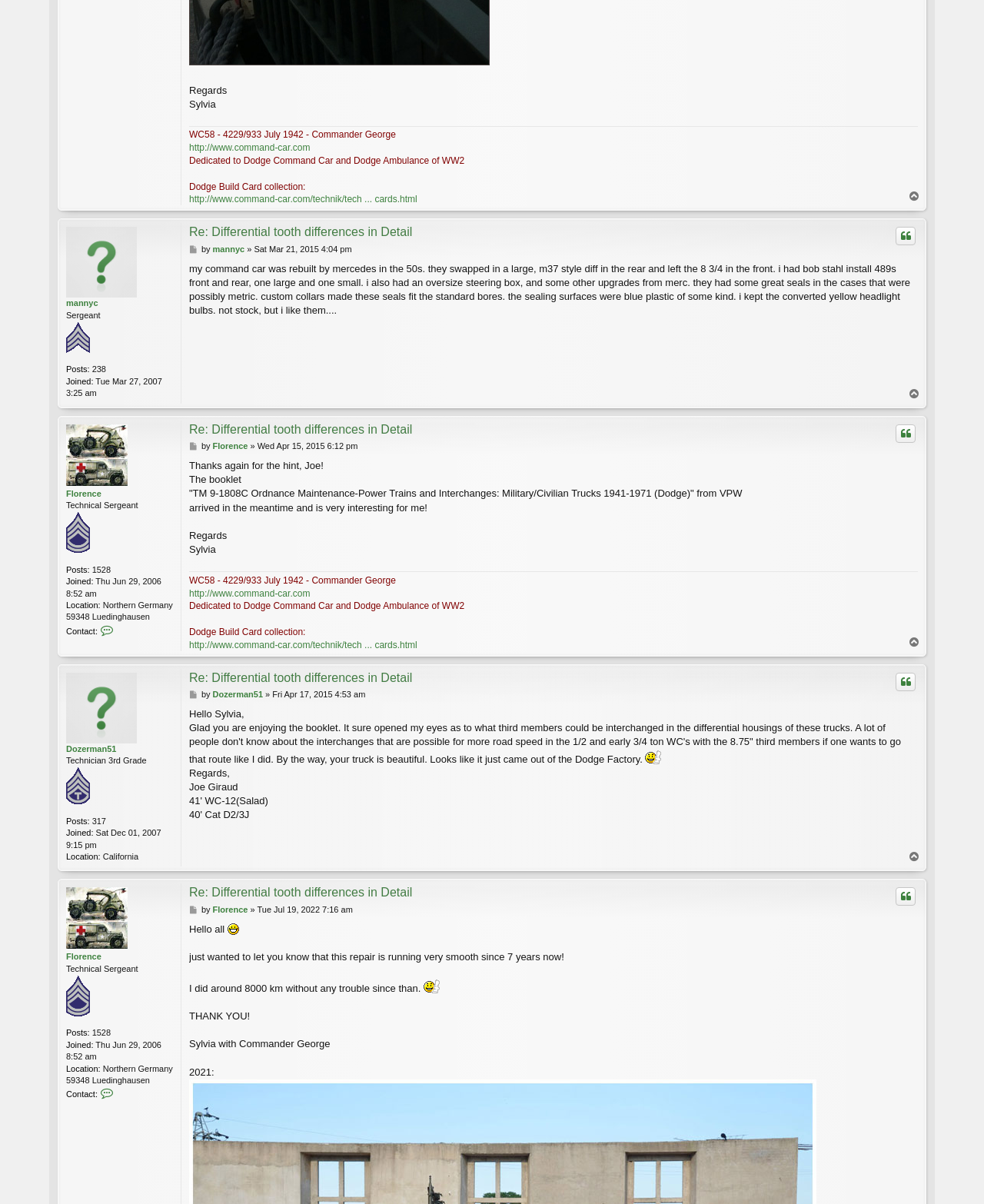Based on the element description Florence, identify the bounding box of the UI element in the given webpage screenshot. The coordinates should be in the format (top-left x, top-left y, bottom-right x, bottom-right y) and must be between 0 and 1.

[0.067, 0.79, 0.103, 0.8]